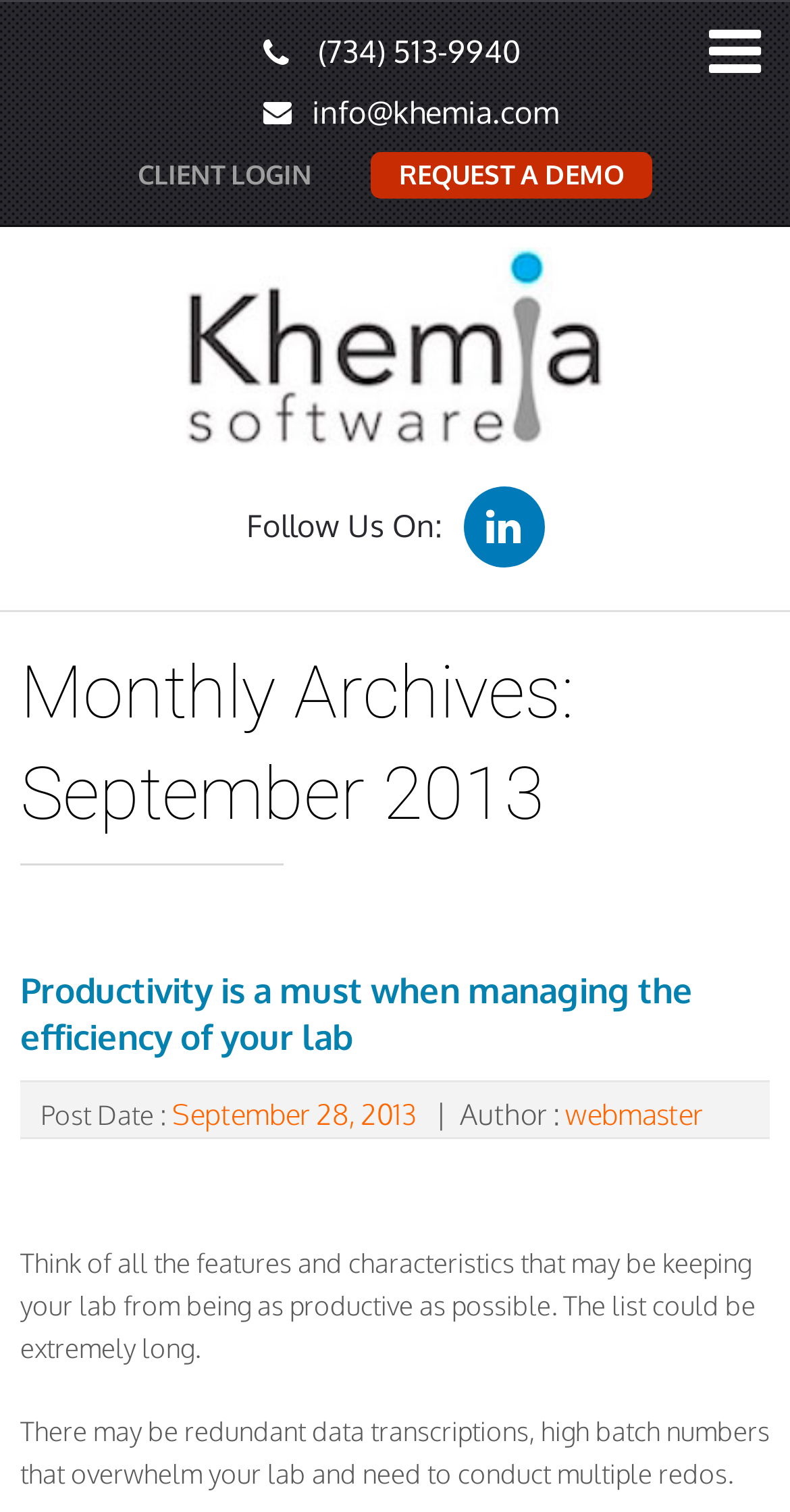Locate the UI element that matches the description Book Your Discovery Call in the webpage screenshot. Return the bounding box coordinates in the format (top-left x, top-left y, bottom-right x, bottom-right y), with values ranging from 0 to 1.

None